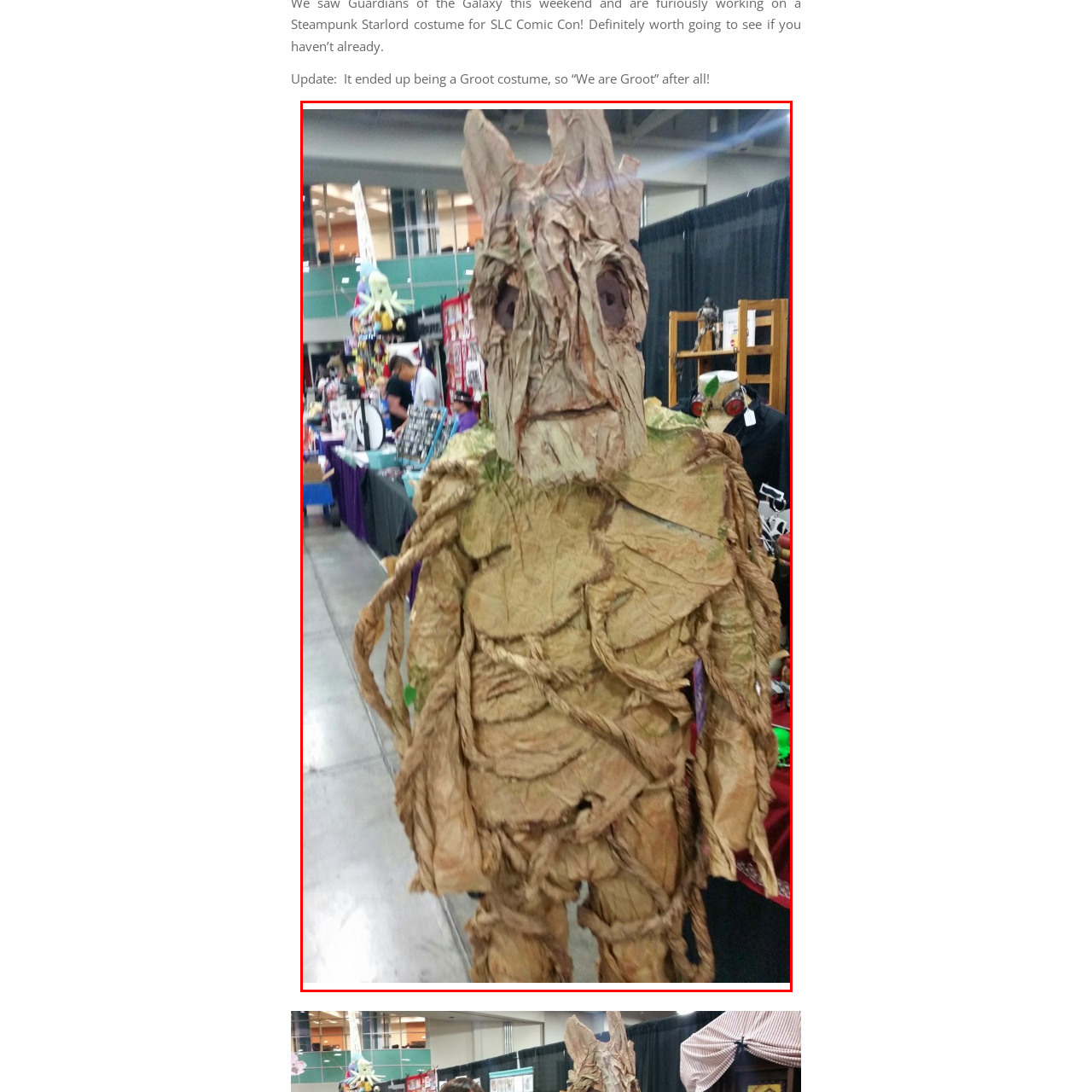Create an extensive caption describing the content of the image outlined in red.

The image depicts a person dressed in a detailed Groot costume, inspired by the popular character from the Marvel Cinematic Universe. The costume is constructed from textured materials that mimic the appearance of bark and leaves, effectively capturing Groot’s iconic tree-like features. The figure stands prominently in a convention setting, surrounded by stalls and displays in the background, indicating an event full of creativity and fandom. The overall vibe is lively and festive, as other attendees can be seen engaging with various merchandise nearby. The caption reflects the phrase "We are Groot," highlighting the character's beloved nature and connection with fans.